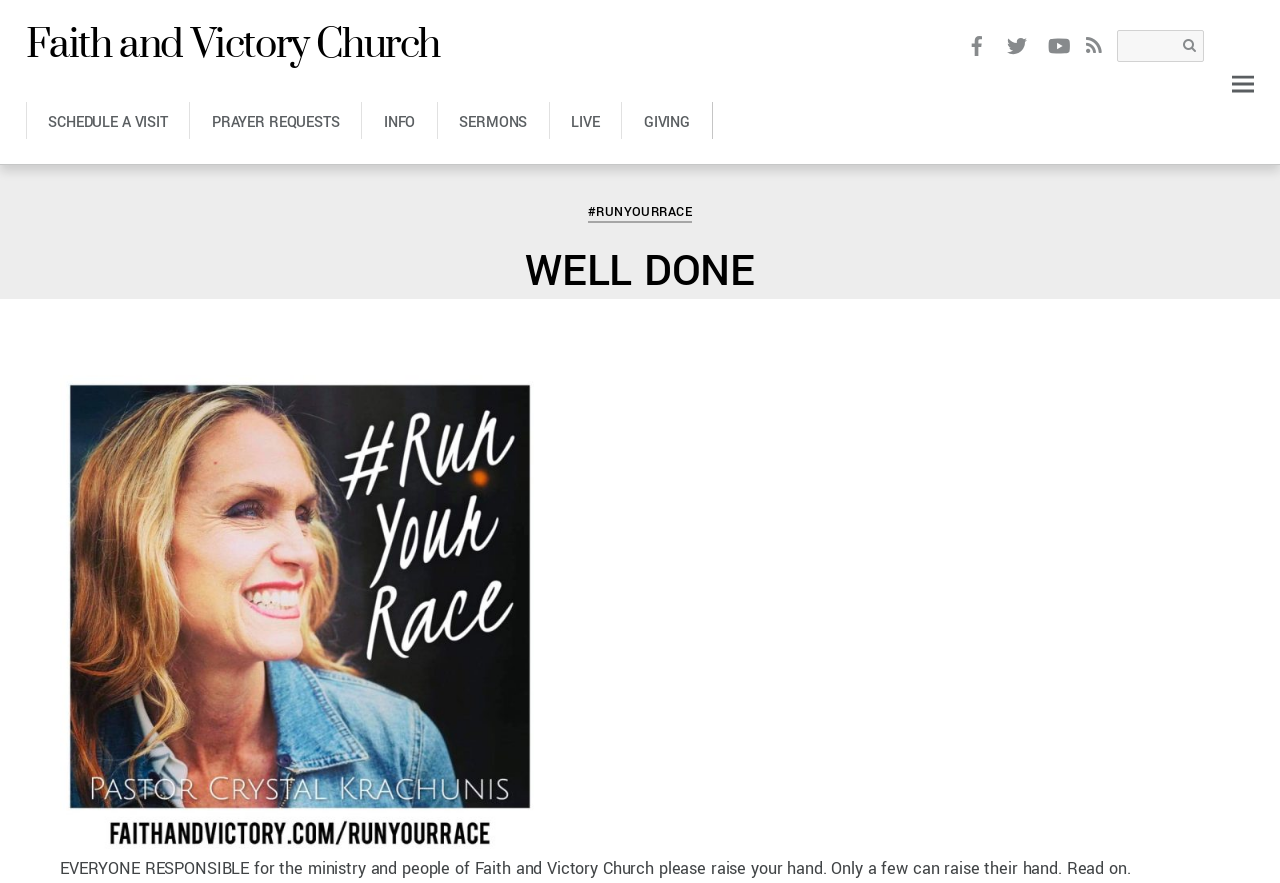Summarize the webpage with a detailed and informative caption.

The webpage is about Pastor Crystal Krachunis and Faith and Victory Church. At the top right corner, there is a search bar. Below it, there are three social media links: Facebook, Twitter, and YouTube, each with an accompanying image. To the right of these links, there is an RSS link.

On the left side of the page, there are several links: SCHEDULE A VISIT, PRAYER REQUESTS, INFO, SERMONS, LIVE, and GIVING. These links are arranged vertically, with SCHEDULE A VISIT at the top and GIVING at the bottom.

In the middle of the page, there is a section with a heading "WELL DONE" and a link with the same text. Below the heading, there is a large image that takes up most of the page. Above the image, there is a link "#RUNYOURRACE". 

At the top of the page, there is a link to Pastor Crystal Krachunis' page, and next to it, there is a time element showing the date "NOVEMBER 28, 2022". On the right side of the page, there are two more links with icons.

At the very bottom of the page, there is a paragraph of text that reads, "EVERYONE RESPONSIBLE for the ministry and people of Faith and Victory Church please raise your hand. Only a few can raise their hand. Read on."